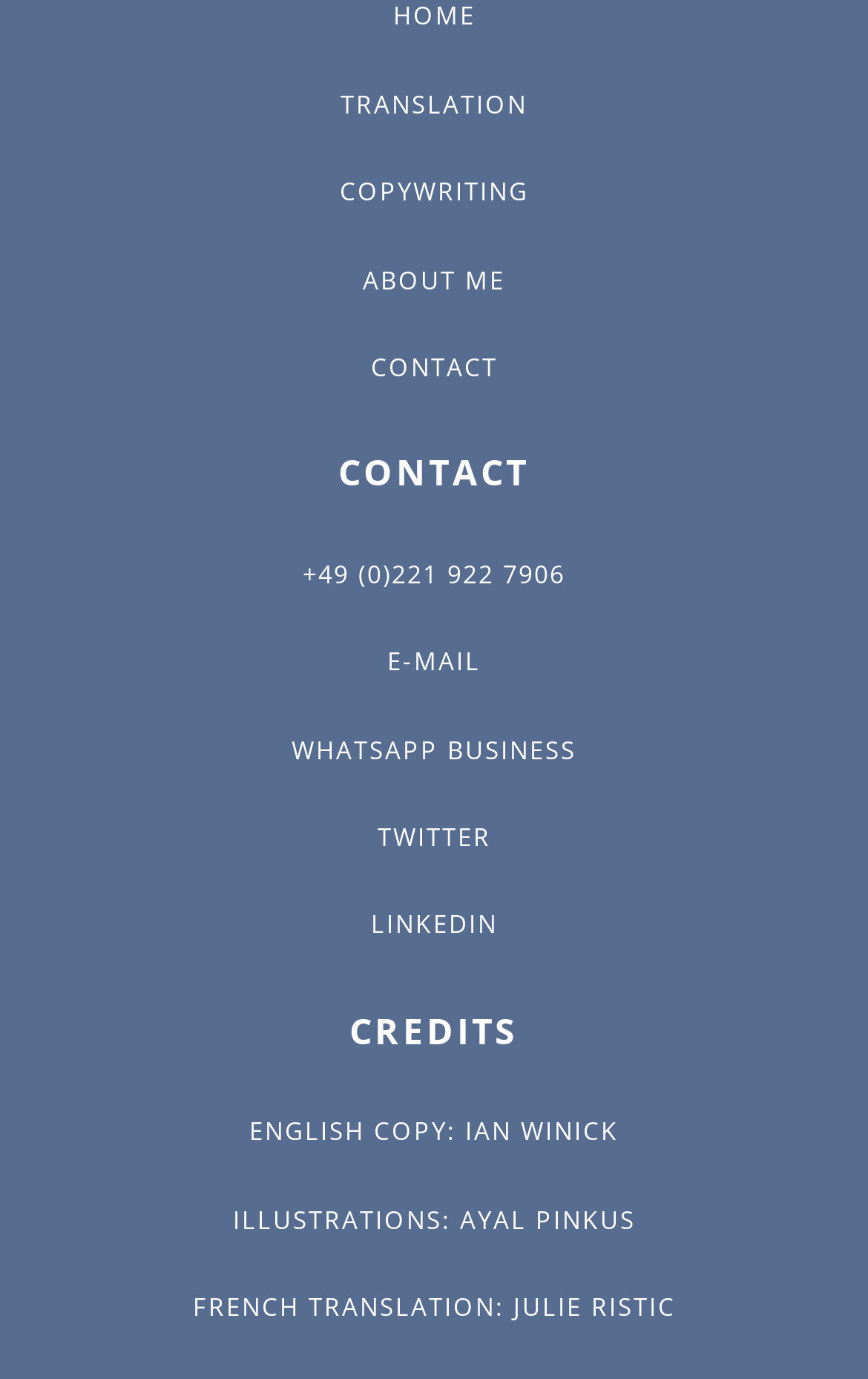Answer the question in a single word or phrase:
What is the first link in the top navigation menu?

TRANSLATION